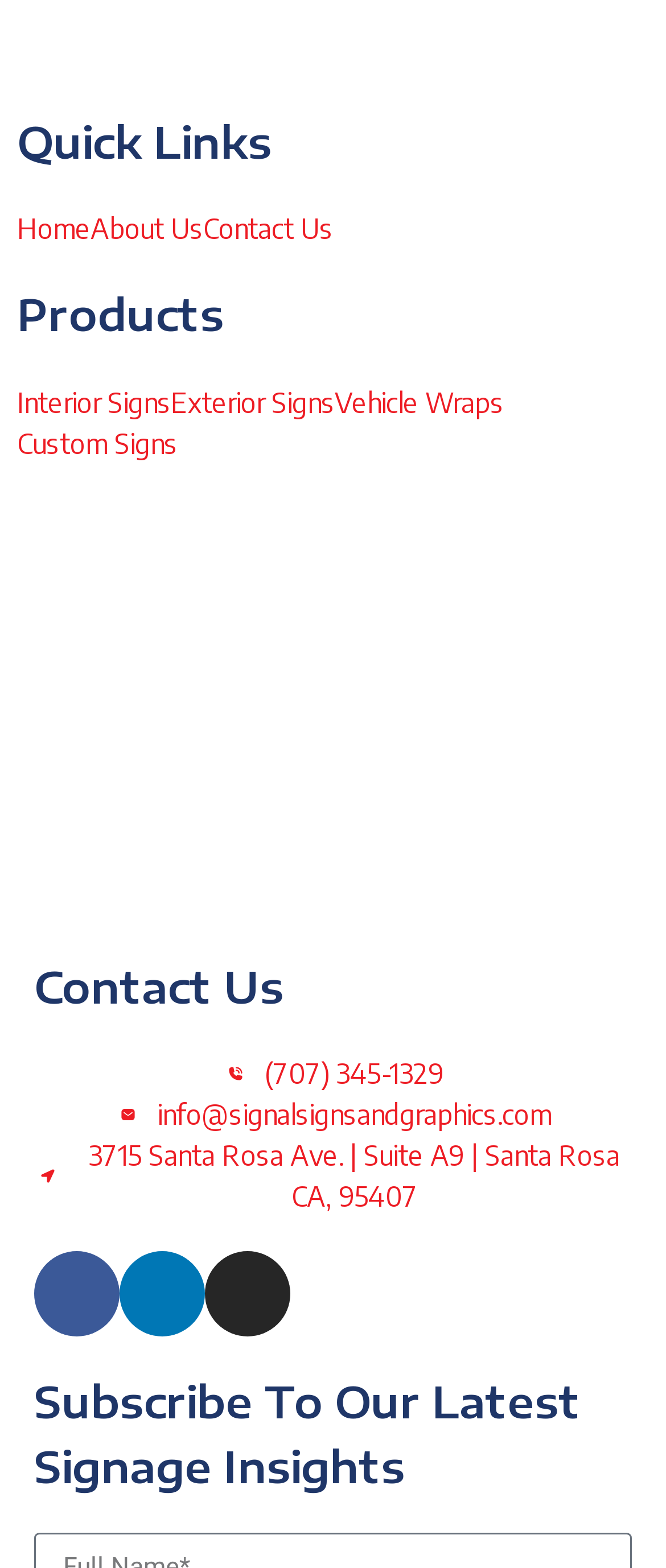What is the company's mission?
Based on the content of the image, thoroughly explain and answer the question.

The company's mission is stated in the paragraph of text on the webpage, which says 'Our mission at Signal Signs and Graphics is to use a consultative approach to developing sign solutions for our clients that not only meet but exceed their expectations every time.'